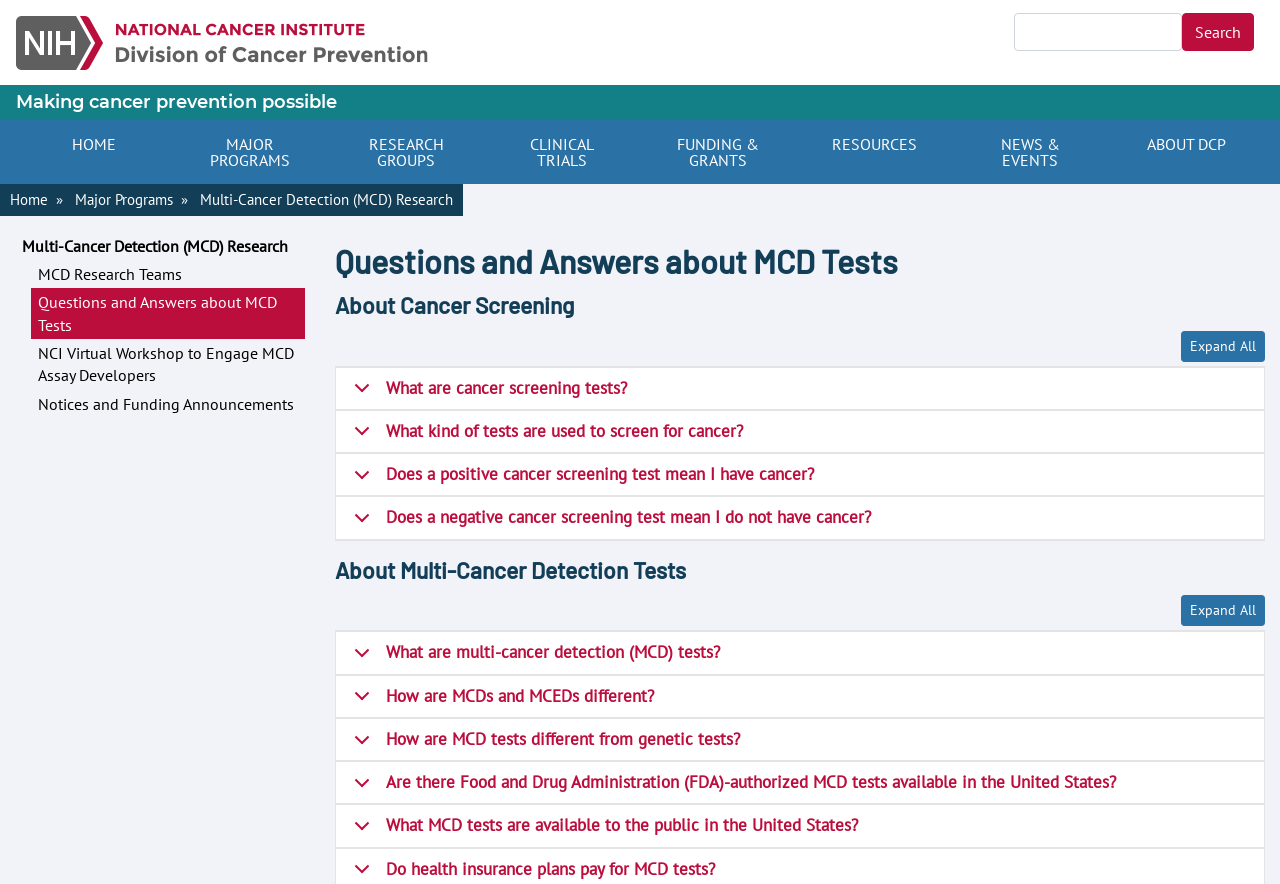Describe every aspect of the webpage in a detailed manner.

This webpage is about cancer screening and multi-cancer detection tests. At the top, there is a banner with a site header, a link to skip to the main content, and a navigation menu with links to the home page, major programs, research groups, clinical trials, funding and grants, resources, news and events, and about the Division of Cancer Prevention.

Below the banner, there is a search bar with a button and a text box. To the right of the search bar, there is a navigation menu with links to various sections of the website.

The main content of the page is divided into two sections: "Questions and Answers about MCD Tests" and "About Cancer Screening". The "Questions and Answers about MCD Tests" section has a list of links to expandable answers to questions about multi-cancer detection tests, such as what they are, how they differ from genetic tests, and which ones are available to the public in the United States.

The "About Cancer Screening" section has a list of links to expandable answers to questions about cancer screening tests, such as what they are, what kind of tests are used, and what the results mean.

There are also links to related topics, such as MCD research teams and notices and funding announcements, in the left-hand sidebar.